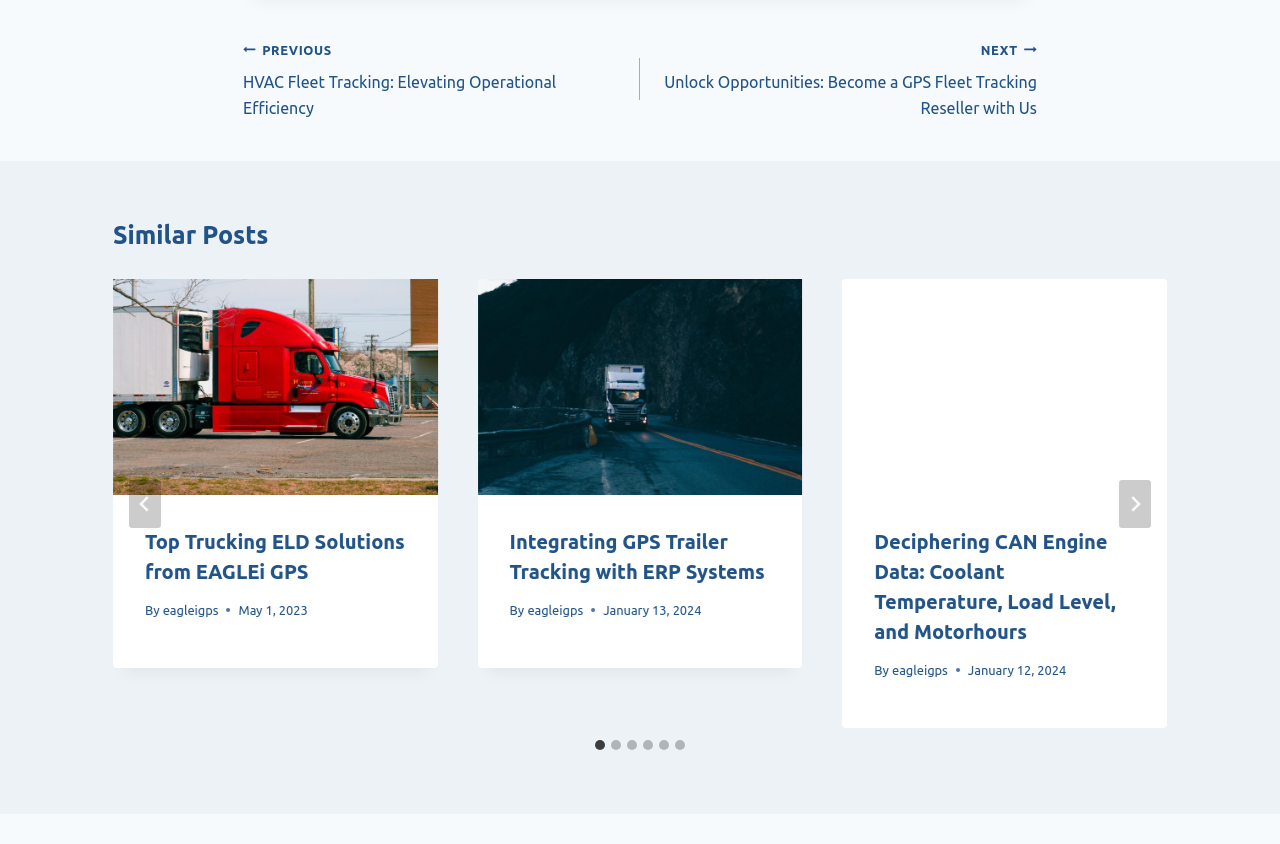Provide the bounding box coordinates in the format (top-left x, top-left y, bottom-right x, bottom-right y). All values are floating point numbers between 0 and 1. Determine the bounding box coordinate of the UI element described as: aria-label="Go to last slide"

[0.101, 0.568, 0.126, 0.625]